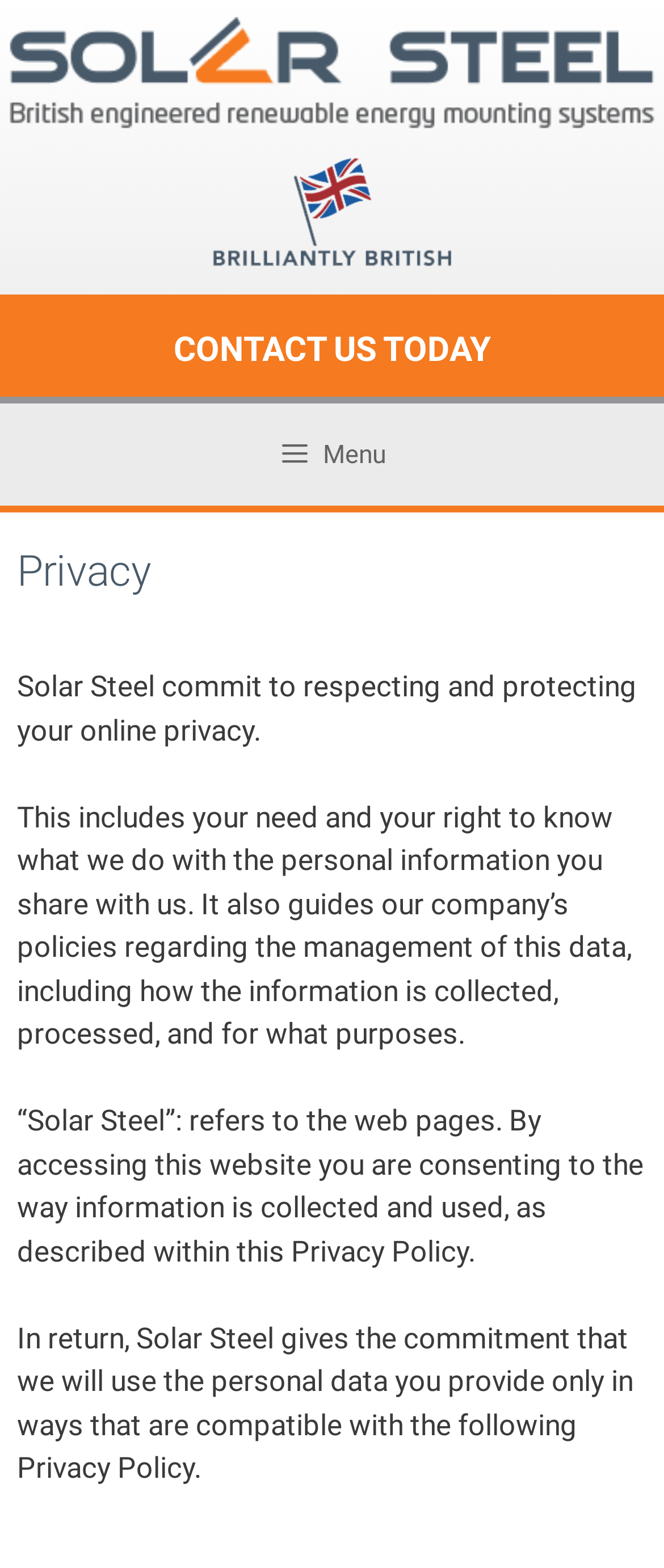Please predict the bounding box coordinates (top-left x, top-left y, bottom-right x, bottom-right y) for the UI element in the screenshot that fits the description: Menu

[0.0, 0.258, 1.0, 0.323]